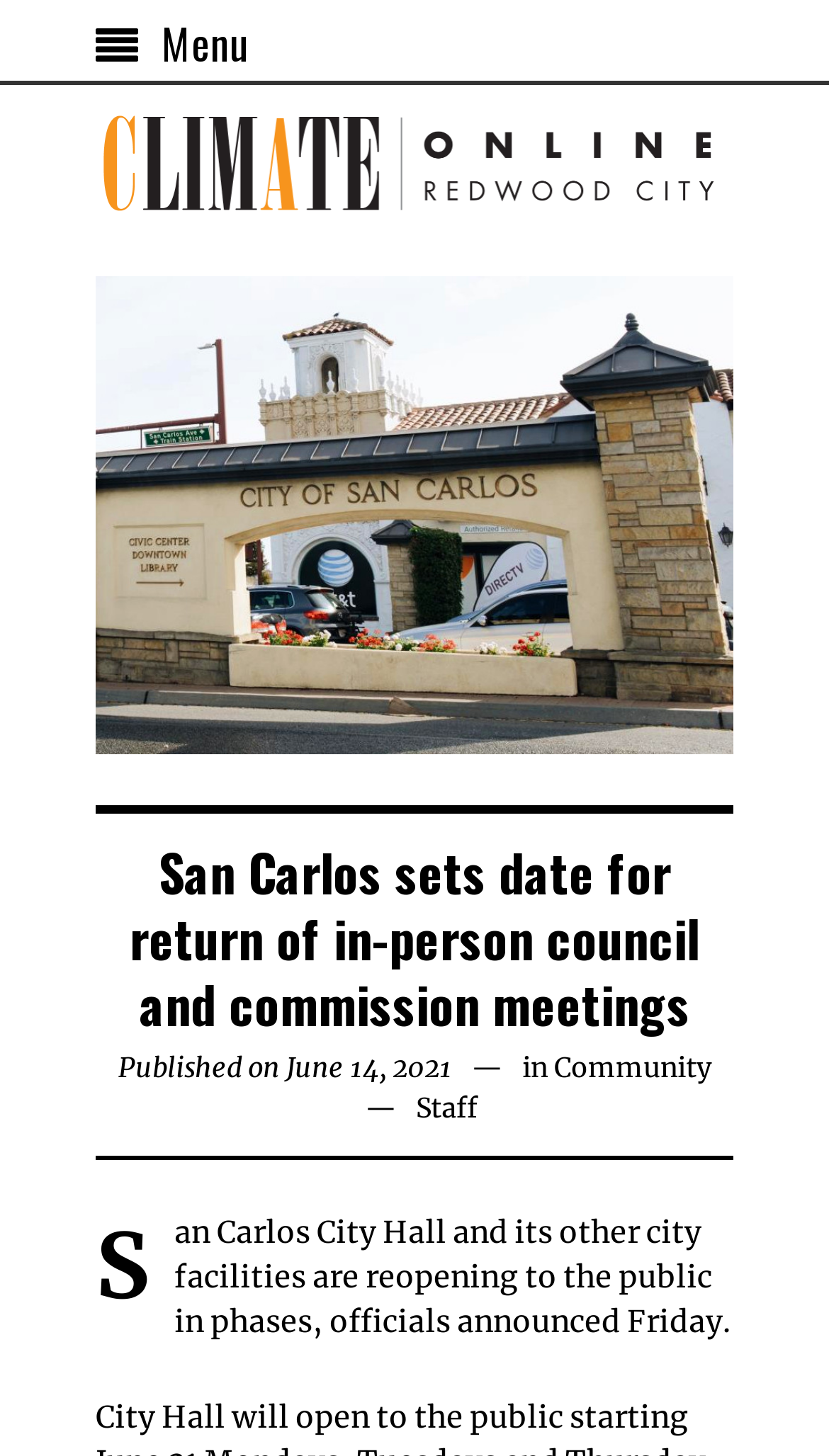Ascertain the bounding box coordinates for the UI element detailed here: "Staff". The coordinates should be provided as [left, top, right, bottom] with each value being a float between 0 and 1.

[0.501, 0.75, 0.576, 0.772]